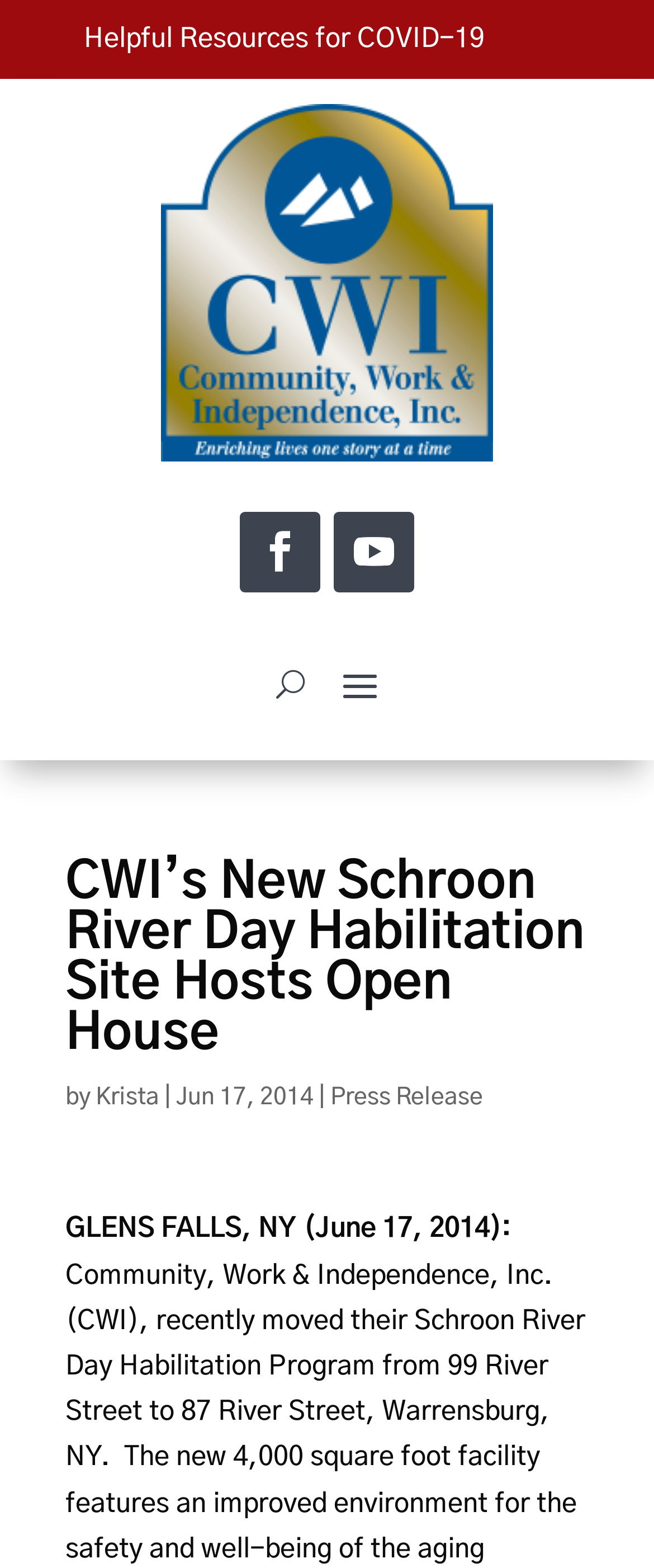Answer in one word or a short phrase: 
What is the name of the author of the article?

Krista